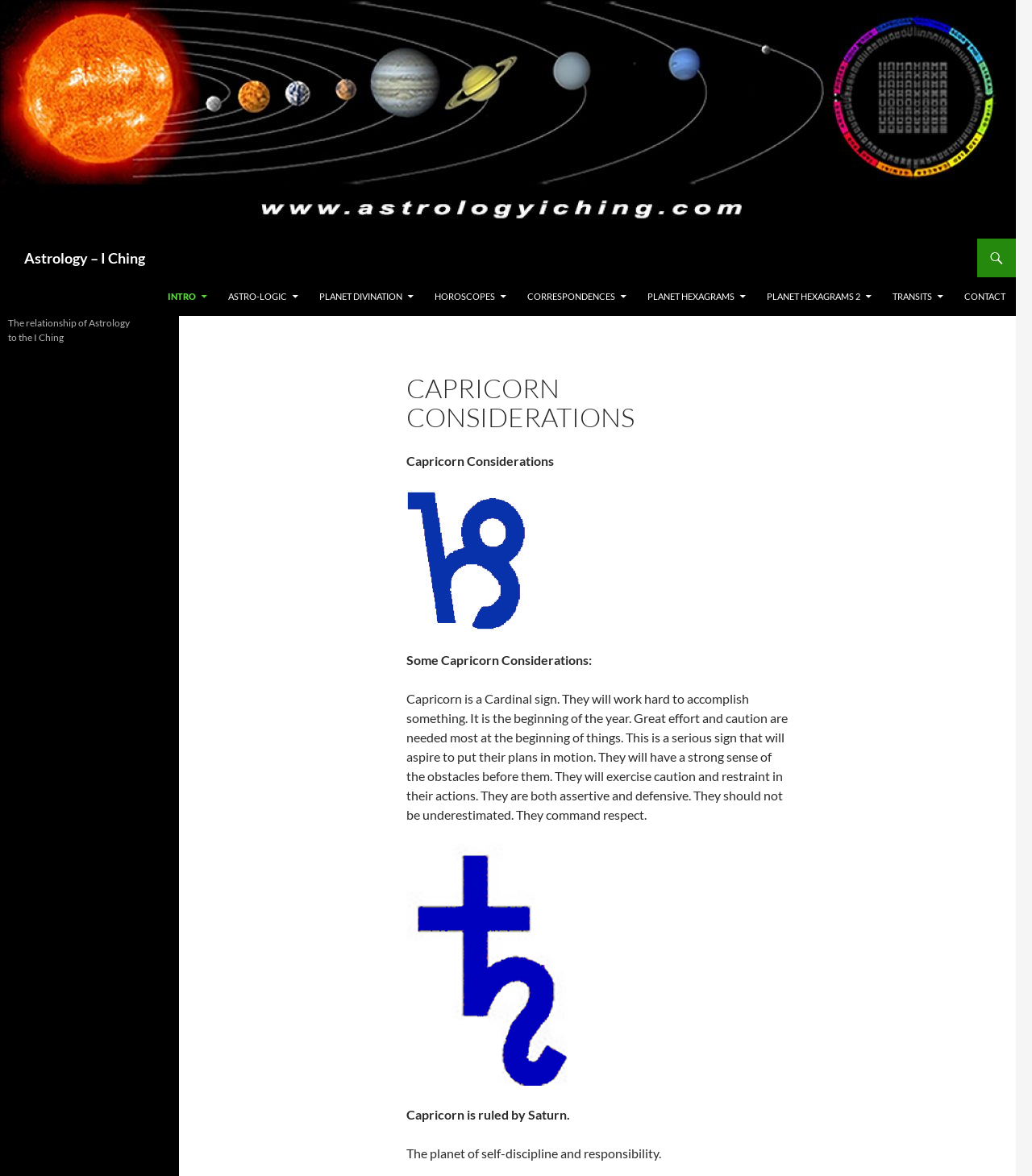What is the nature of Capricorn?
Look at the image and respond with a one-word or short phrase answer.

Serious and cautious